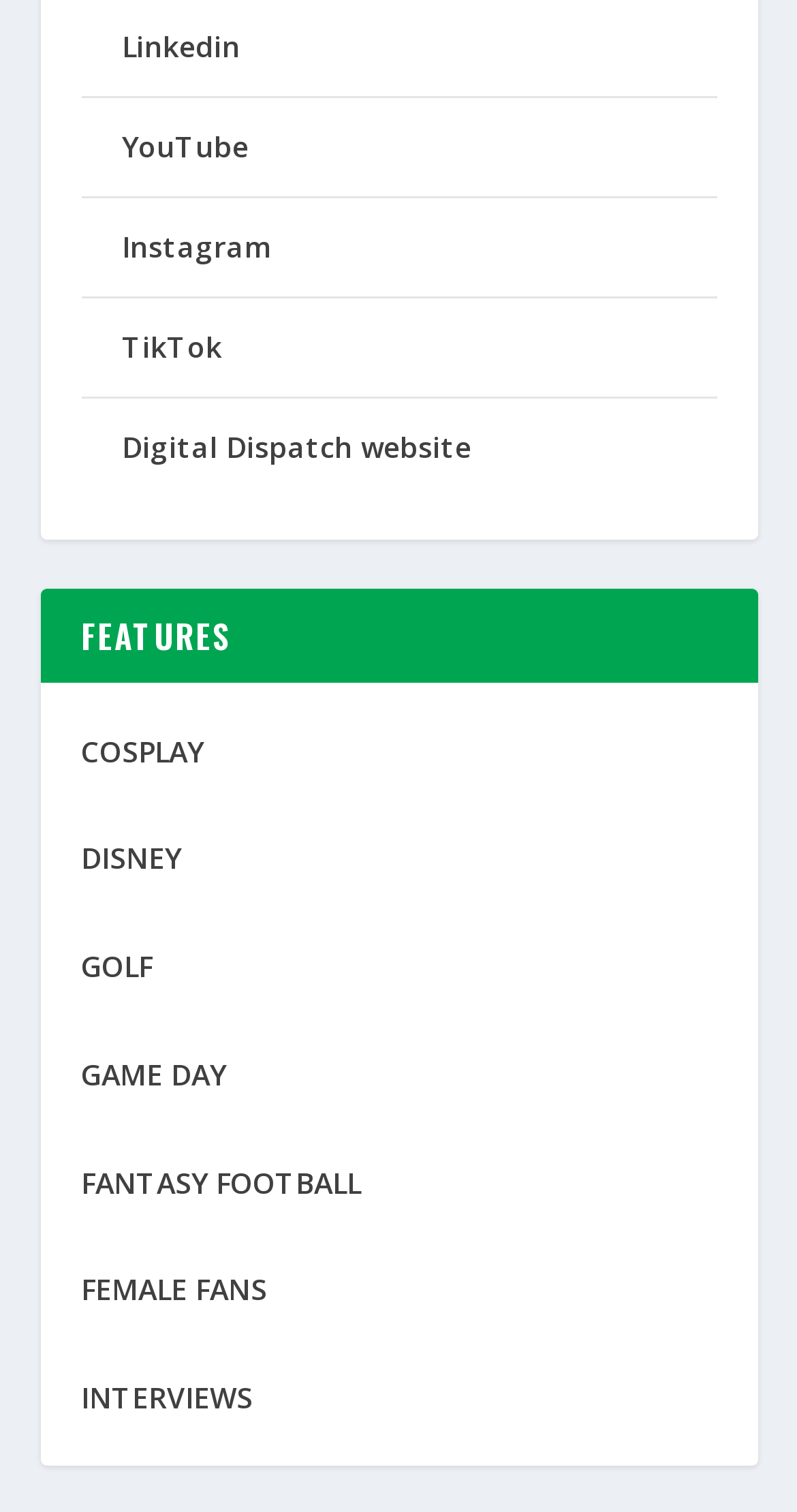Please give a succinct answer to the question in one word or phrase:
How many links are there under 'FEATURES'?

8